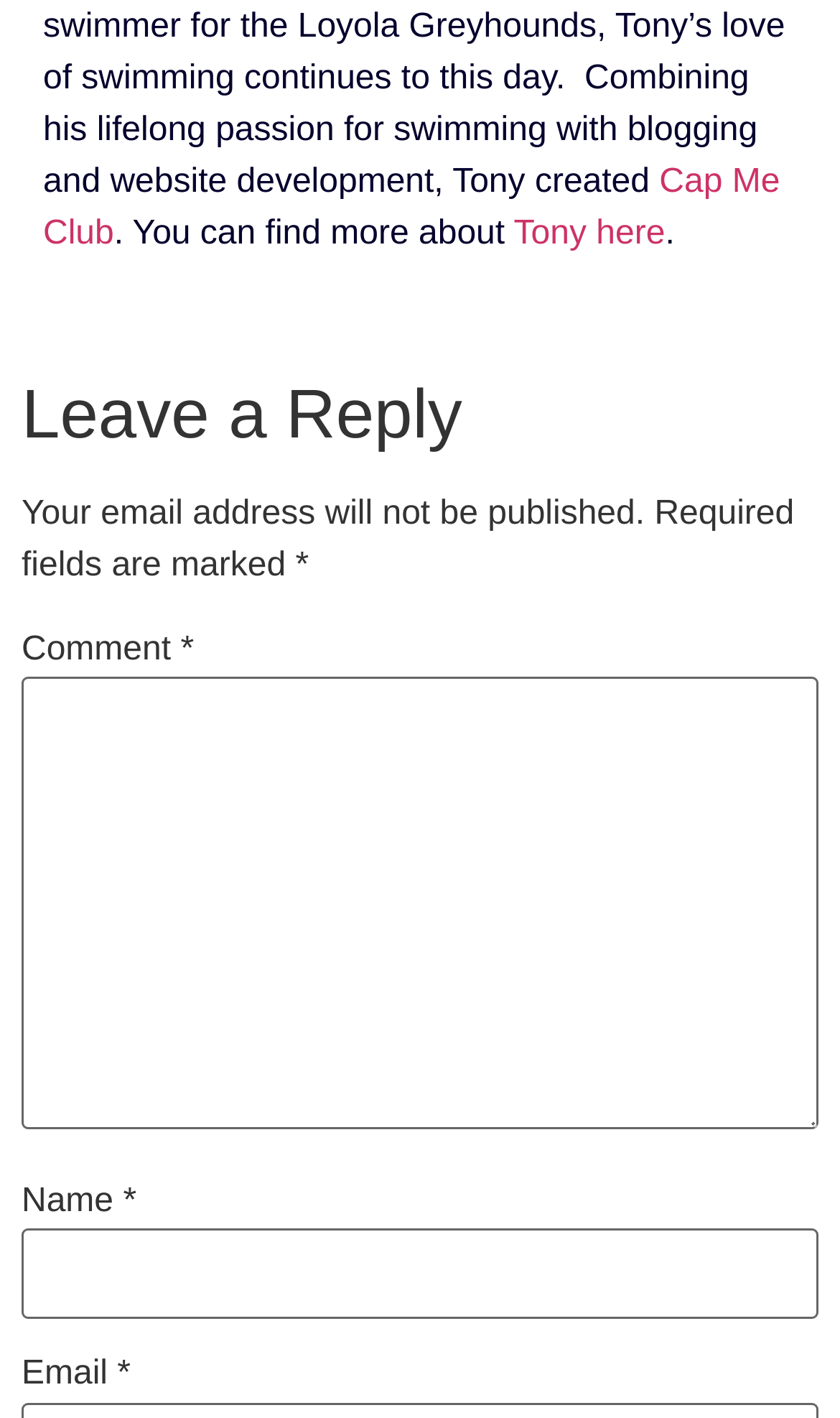What is required to leave a reply?
From the details in the image, provide a complete and detailed answer to the question.

To leave a reply, three fields are required: Name, Email, and Comment. This can be inferred from the presence of asterisks (*) next to these fields, indicating that they are mandatory.